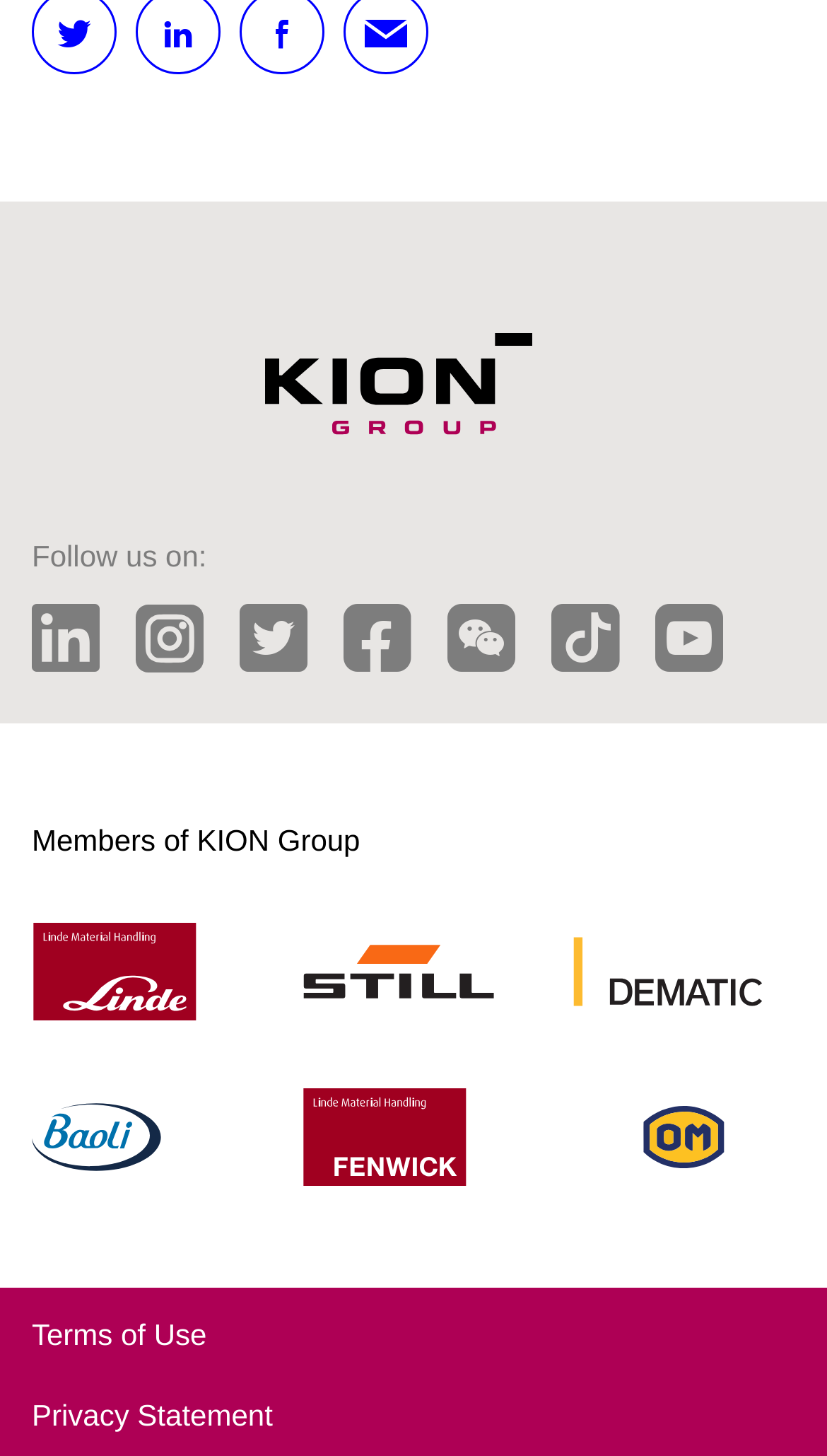Please find the bounding box coordinates of the element that needs to be clicked to perform the following instruction: "Go to the Linde MH website". The bounding box coordinates should be four float numbers between 0 and 1, represented as [left, top, right, bottom].

[0.038, 0.634, 0.238, 0.701]